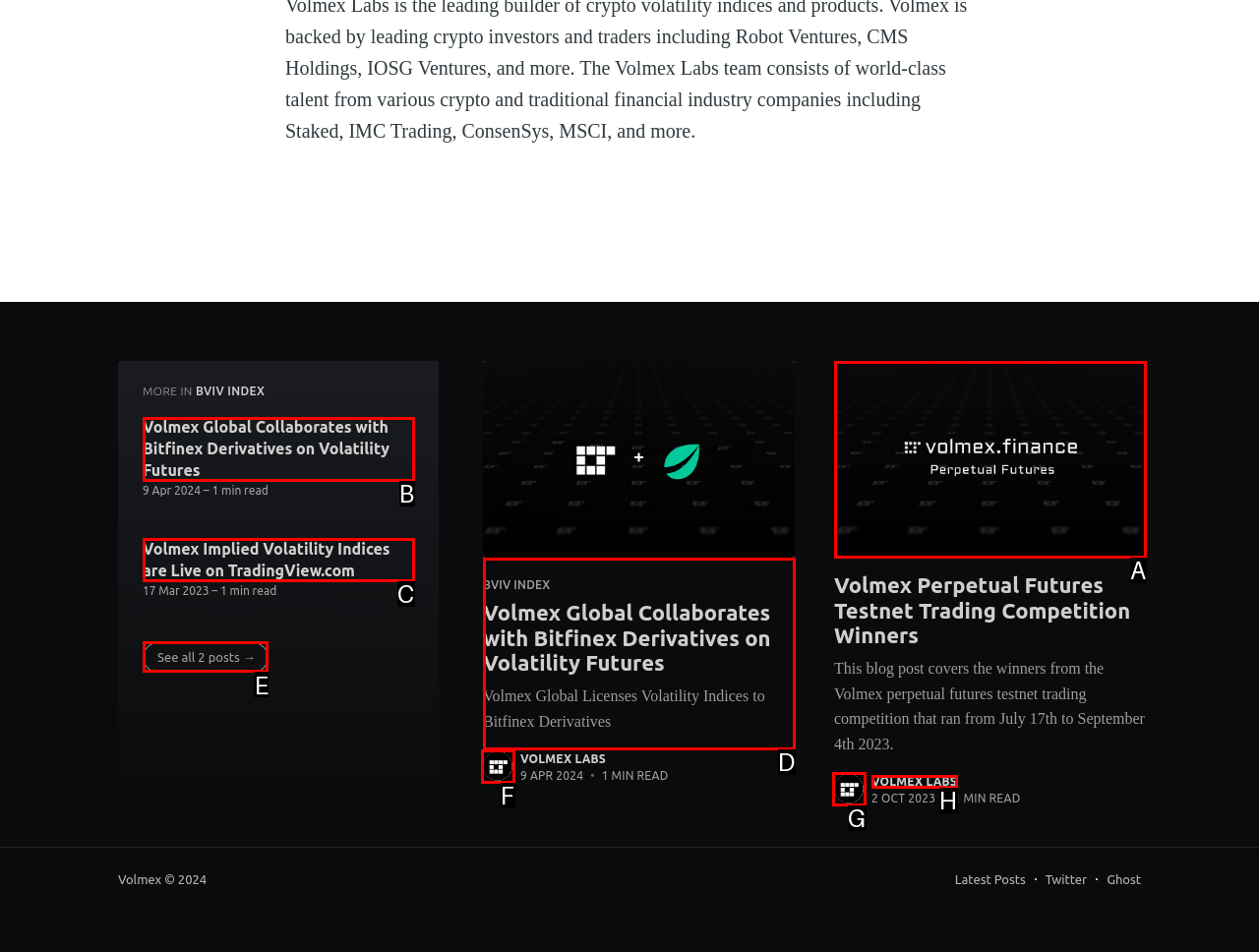Pick the HTML element that corresponds to the description: See all 2 posts →
Answer with the letter of the correct option from the given choices directly.

E